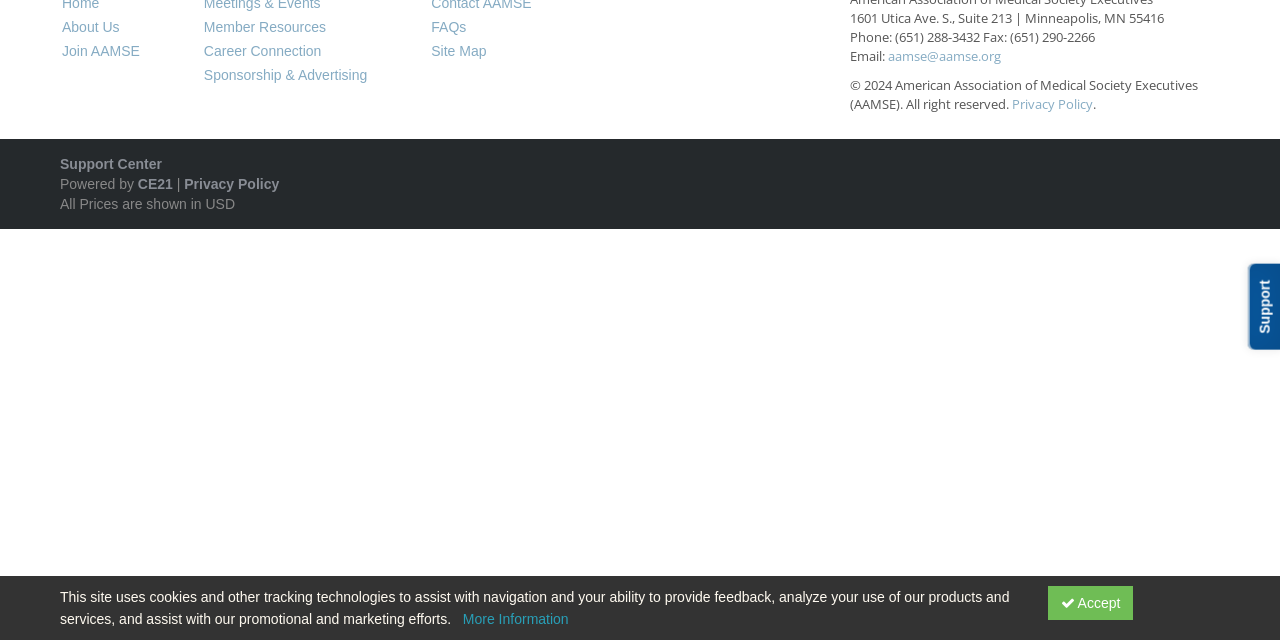Using the webpage screenshot, locate the HTML element that fits the following description and provide its bounding box: "Sponsorship & Advertising".

[0.159, 0.105, 0.287, 0.13]